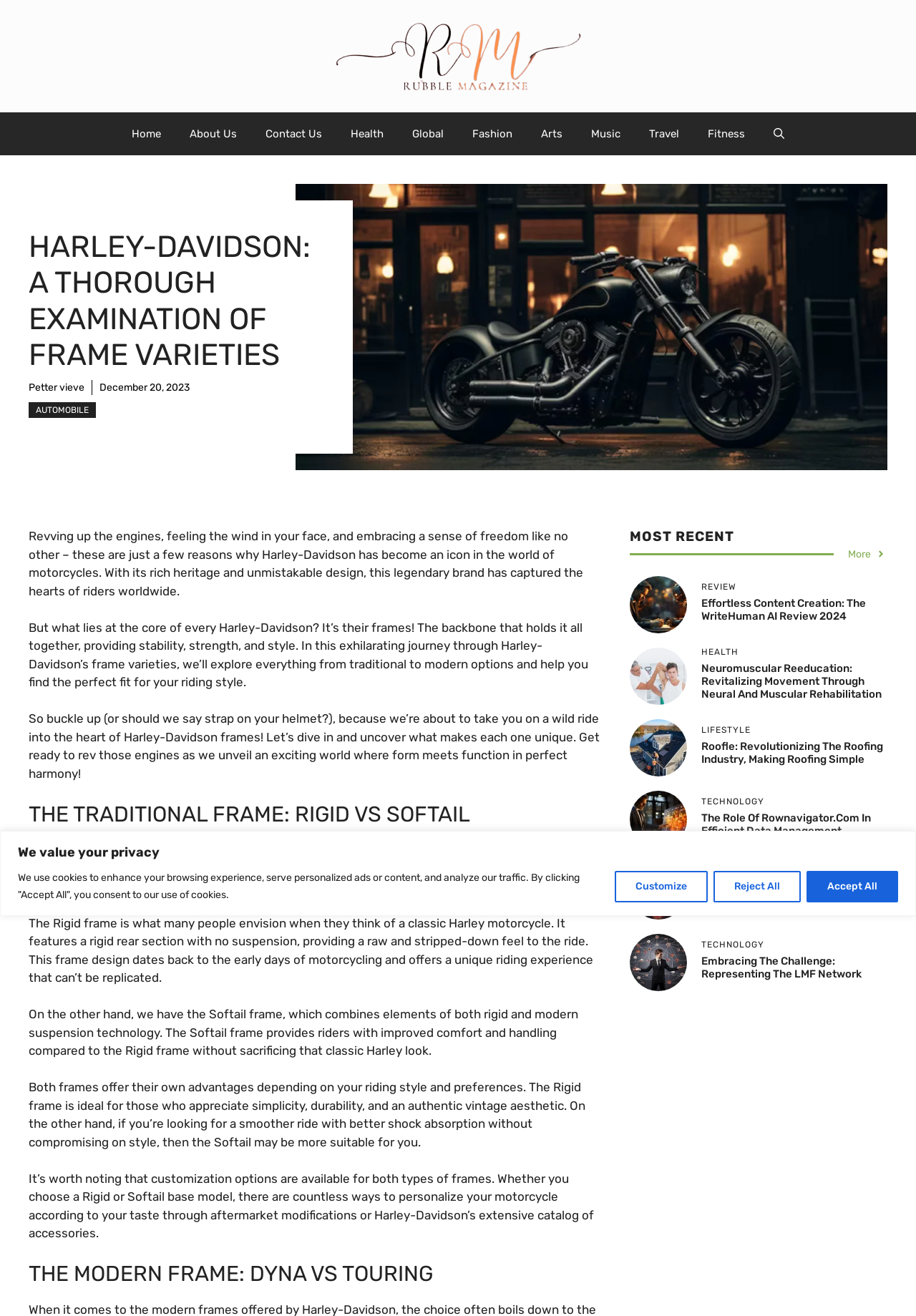Provide the bounding box coordinates of the HTML element this sentence describes: "Health".

[0.367, 0.081, 0.434, 0.114]